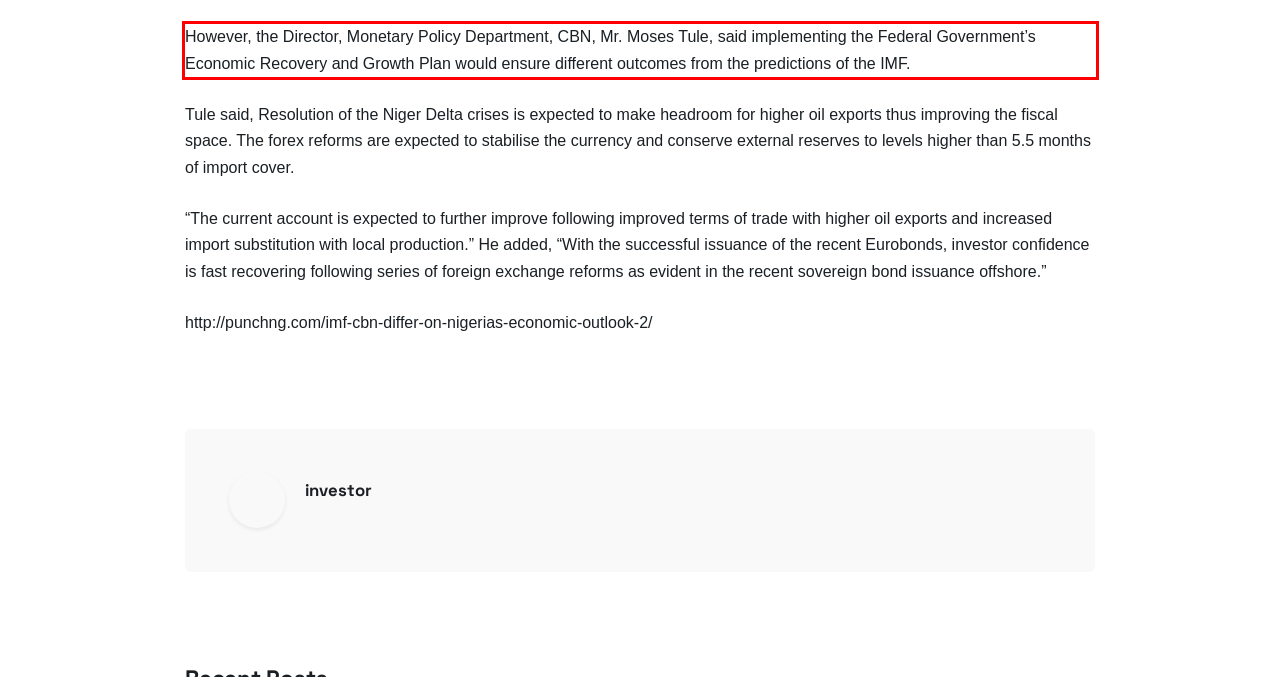Identify the text inside the red bounding box in the provided webpage screenshot and transcribe it.

However, the Director, Monetary Policy Department, CBN, Mr. Moses Tule, said implementing the Federal Government’s Economic Recovery and Growth Plan would ensure different outcomes from the predictions of the IMF.